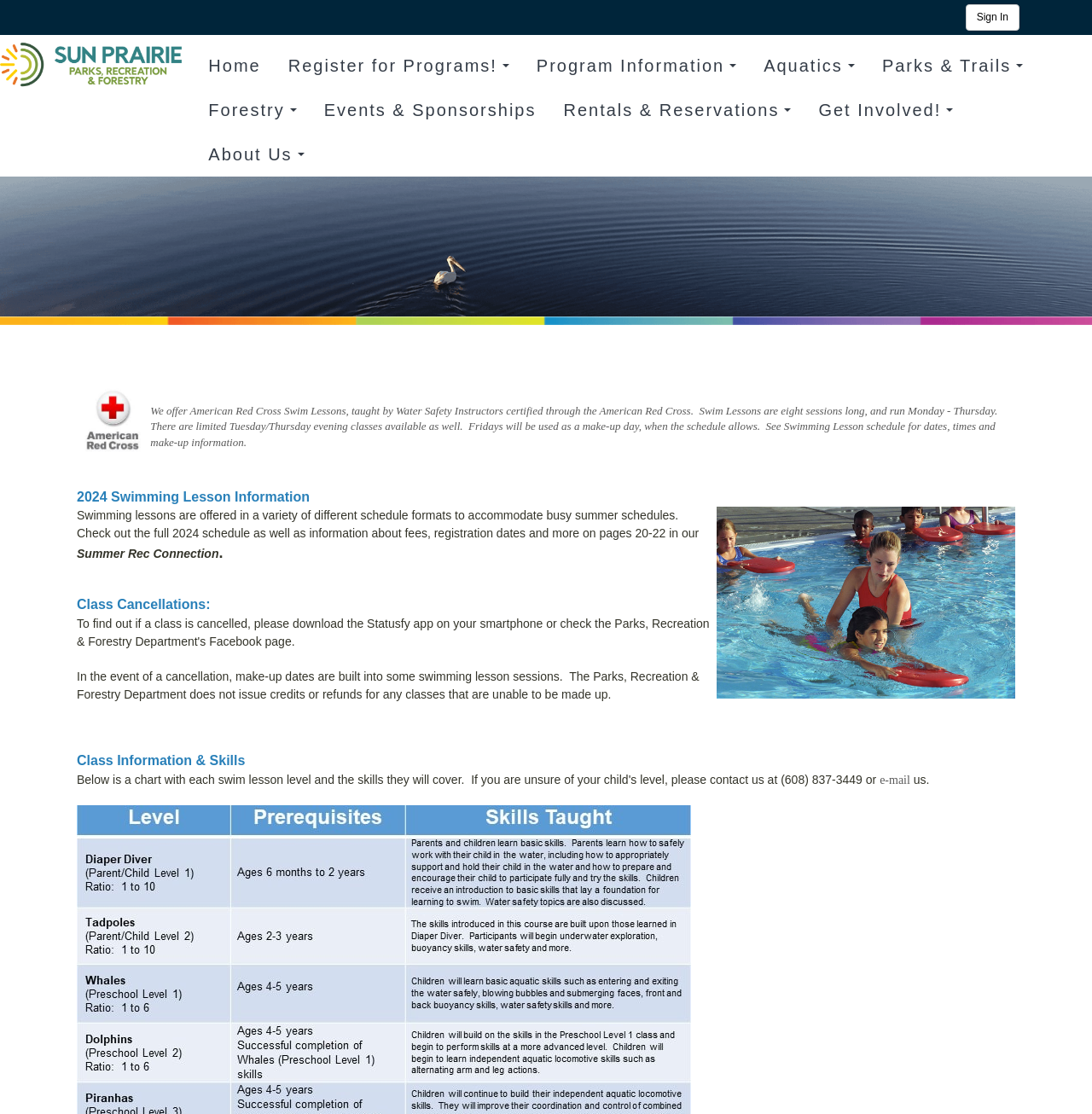Please locate the bounding box coordinates of the element that should be clicked to complete the given instruction: "Contact us via e-mail".

[0.806, 0.695, 0.834, 0.706]